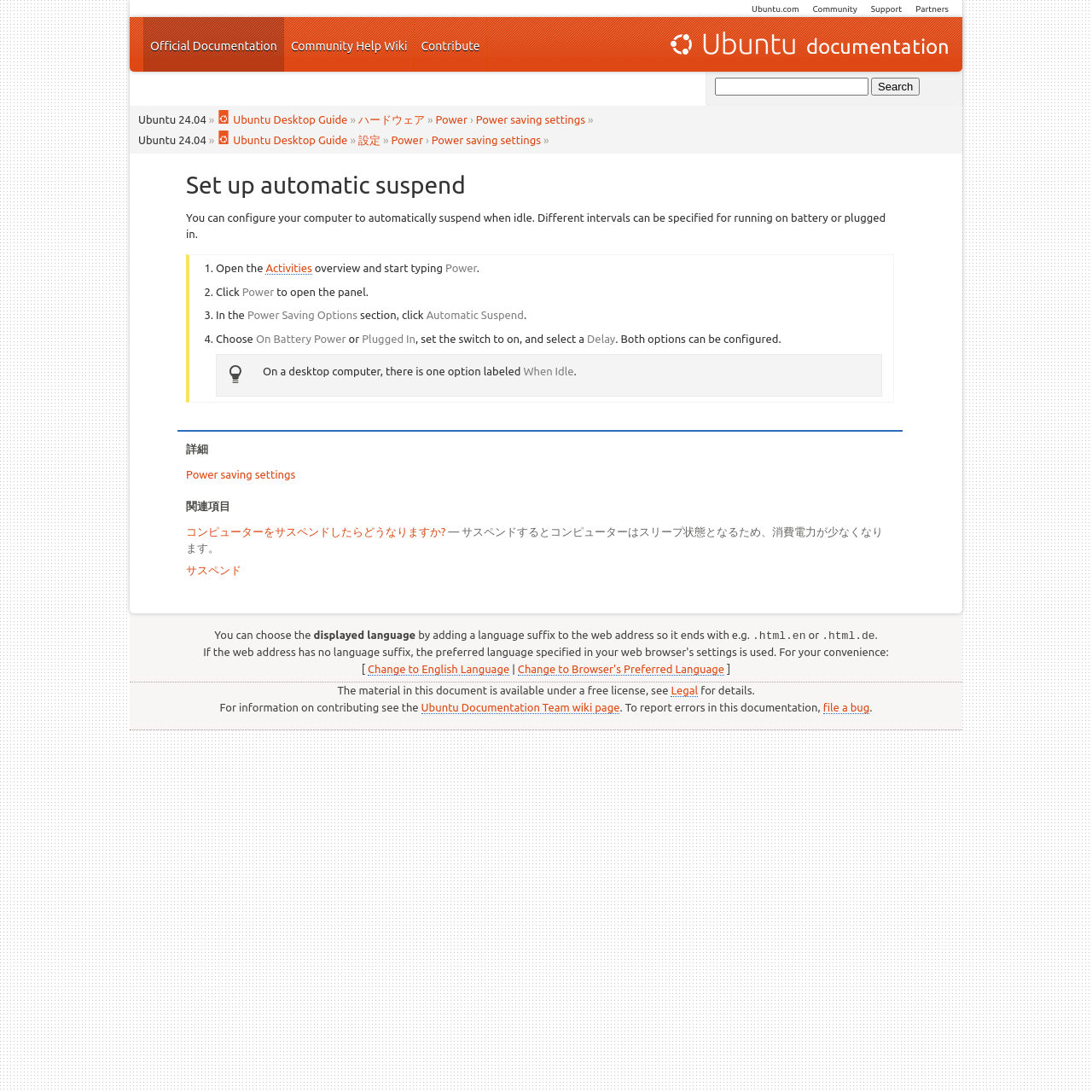What is the benefit of suspending a computer?
Carefully examine the image and provide a detailed answer to the question.

Suspending a computer reduces power consumption, as it puts the computer into a sleep state, which is beneficial for saving energy.